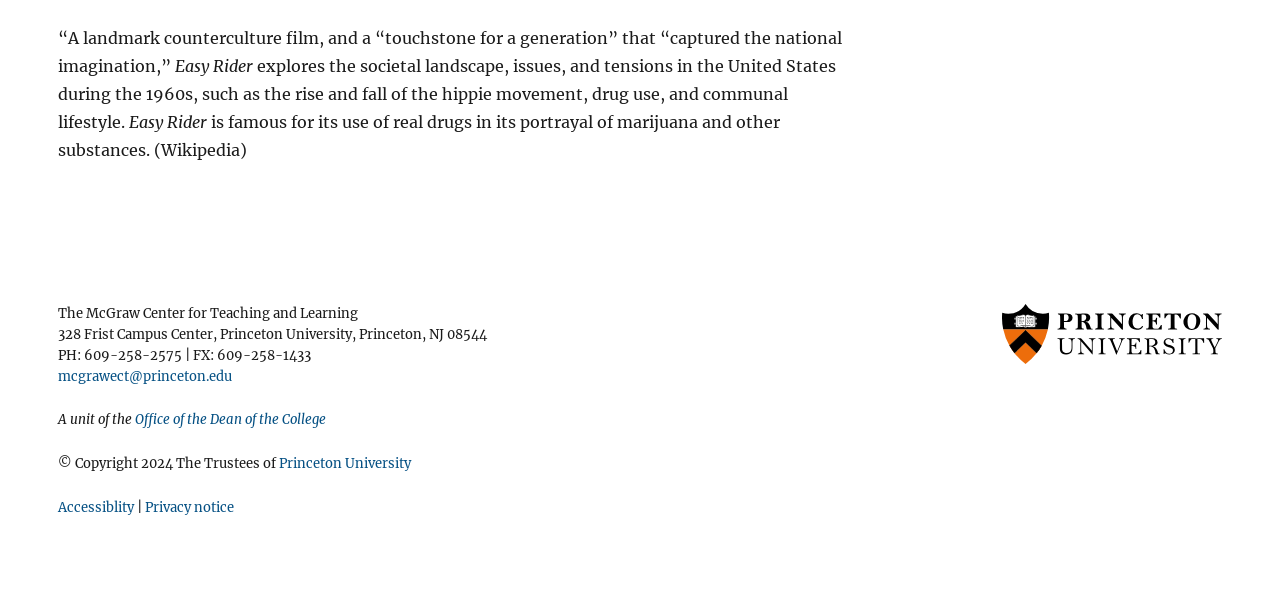Give a one-word or phrase response to the following question: What is the address of Princeton University?

Princeton, NJ 08544